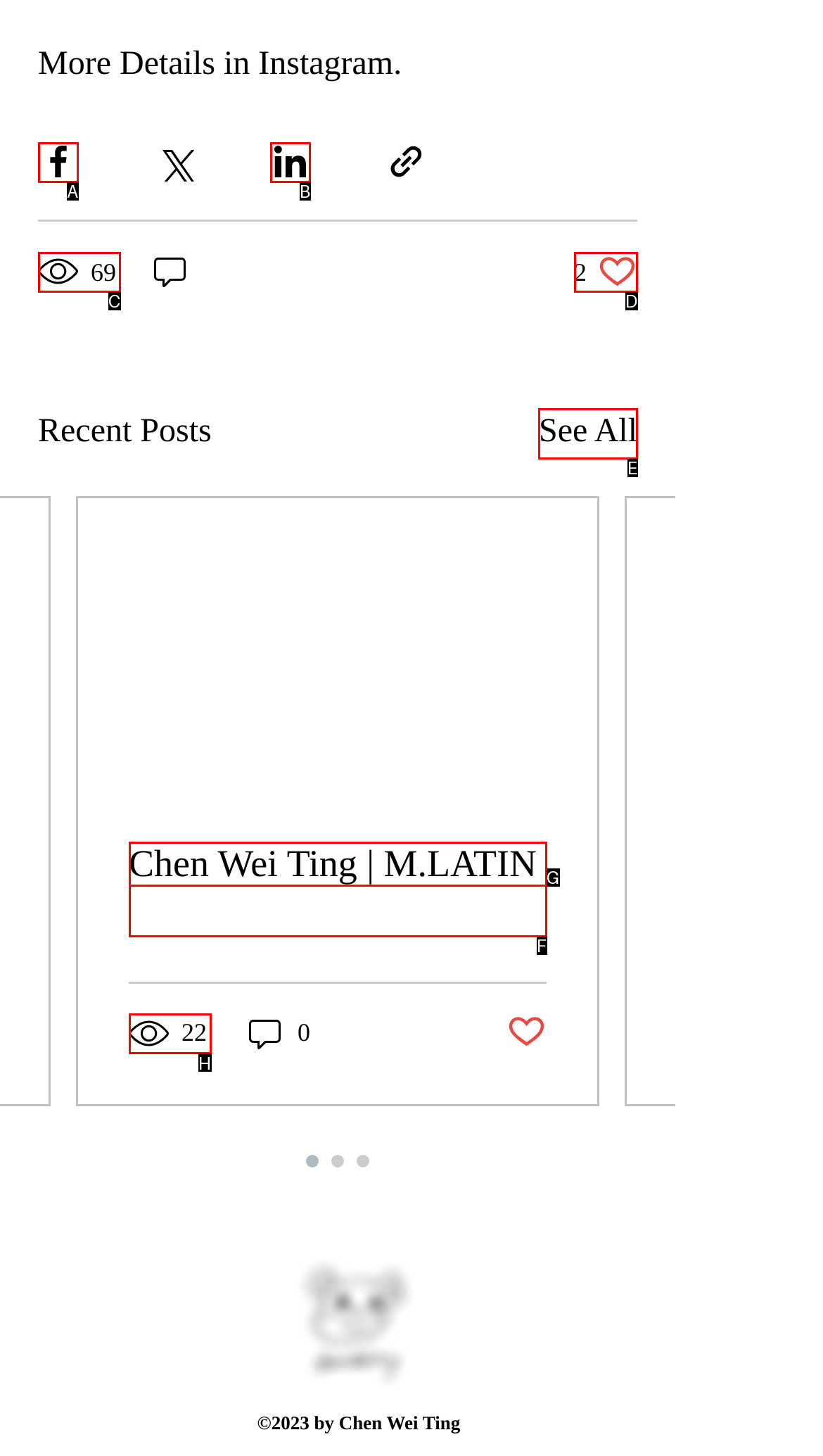Select the HTML element that fits the following description: See All
Provide the letter of the matching option.

E